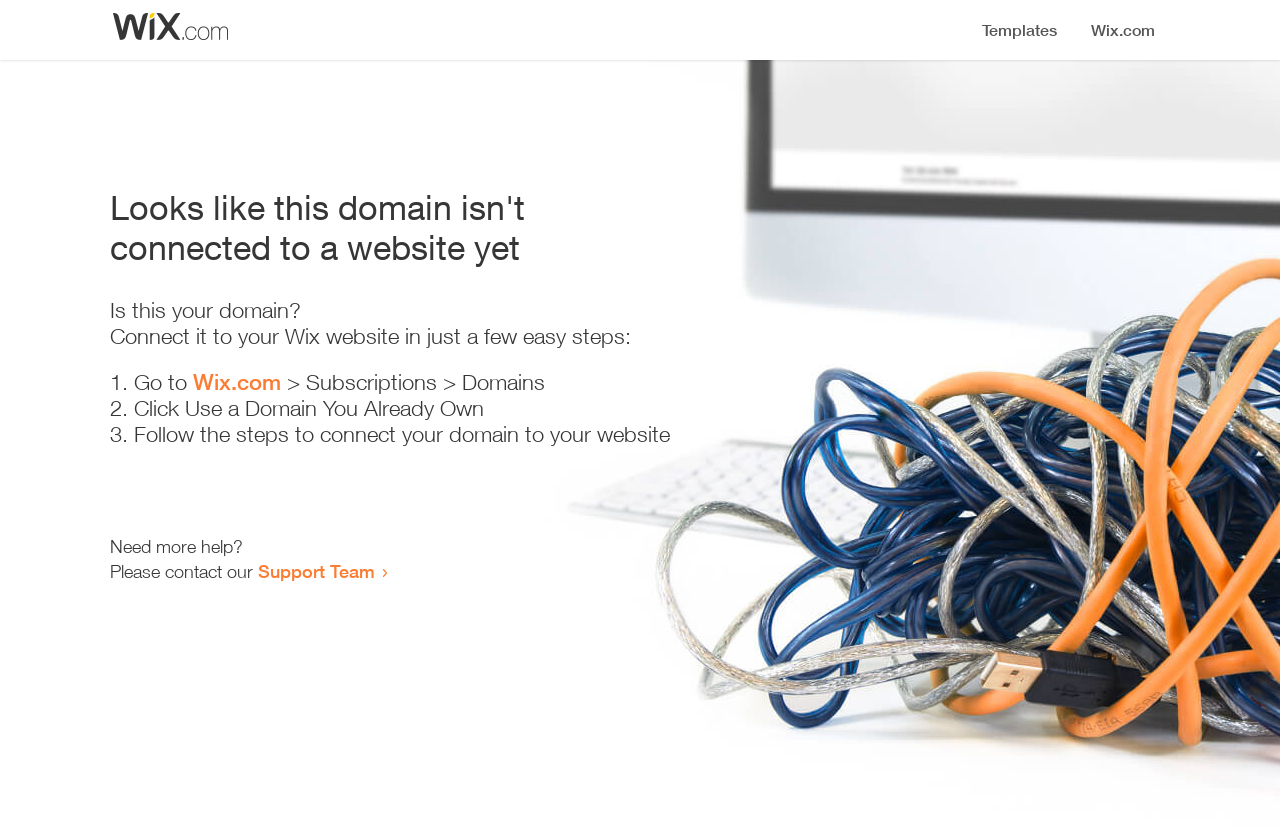Please reply to the following question with a single word or a short phrase:
What is the status of this domain?

Not connected